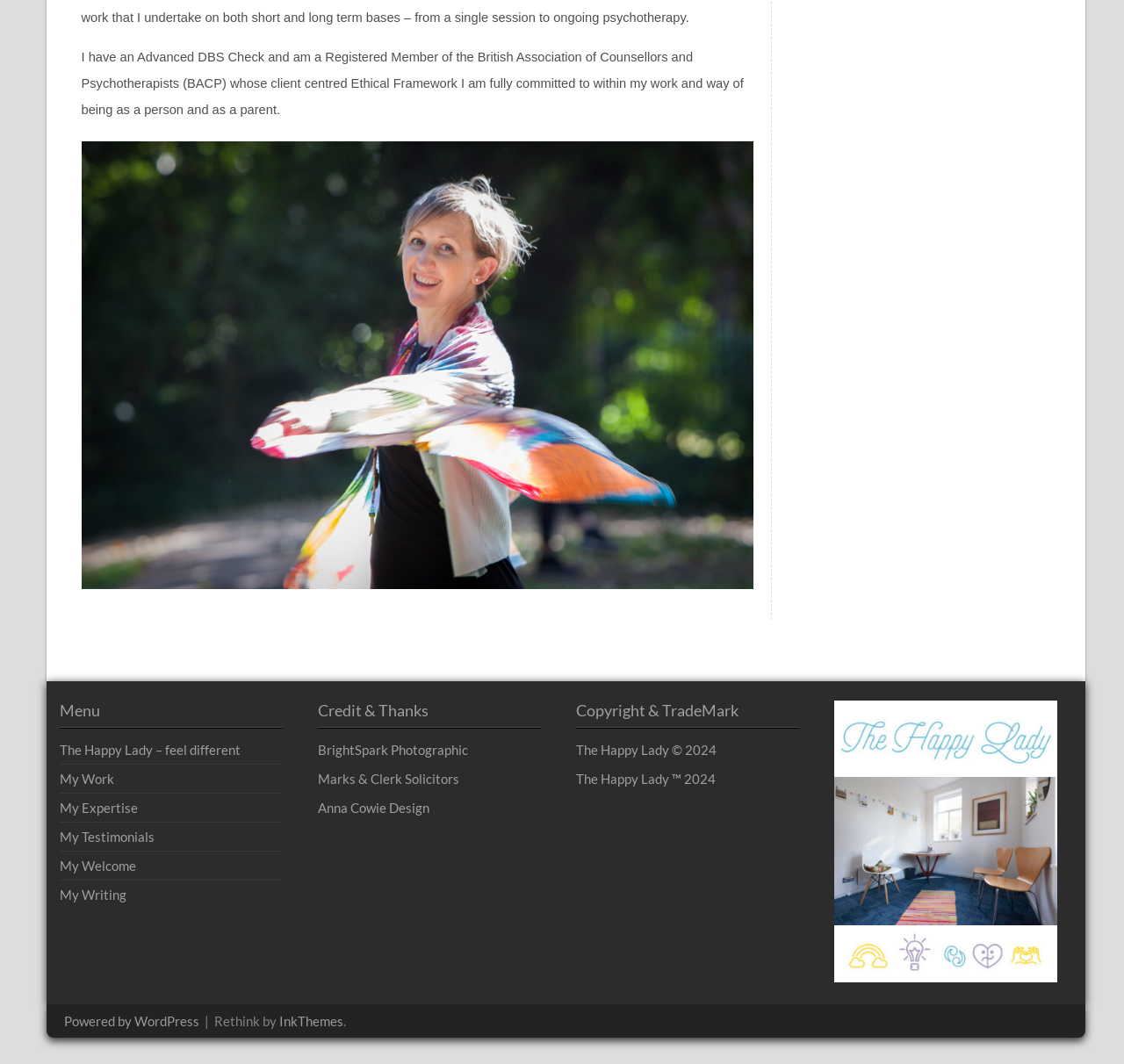What is the name of the website?
Look at the image and respond with a one-word or short-phrase answer.

The Happy Lady